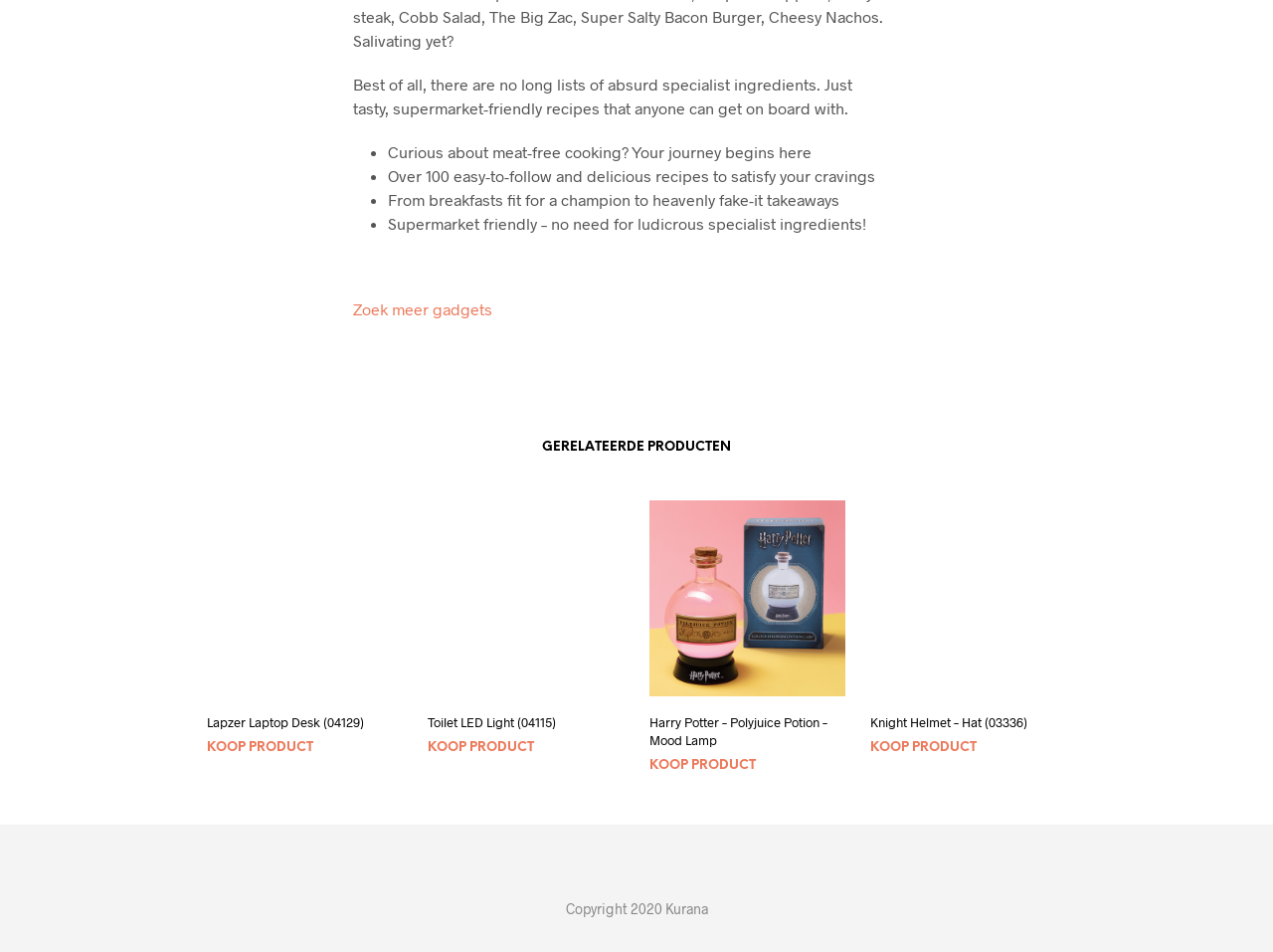Please identify the coordinates of the bounding box for the clickable region that will accomplish this instruction: "Click on 'Zoek meer gadgets'".

[0.277, 0.314, 0.387, 0.334]